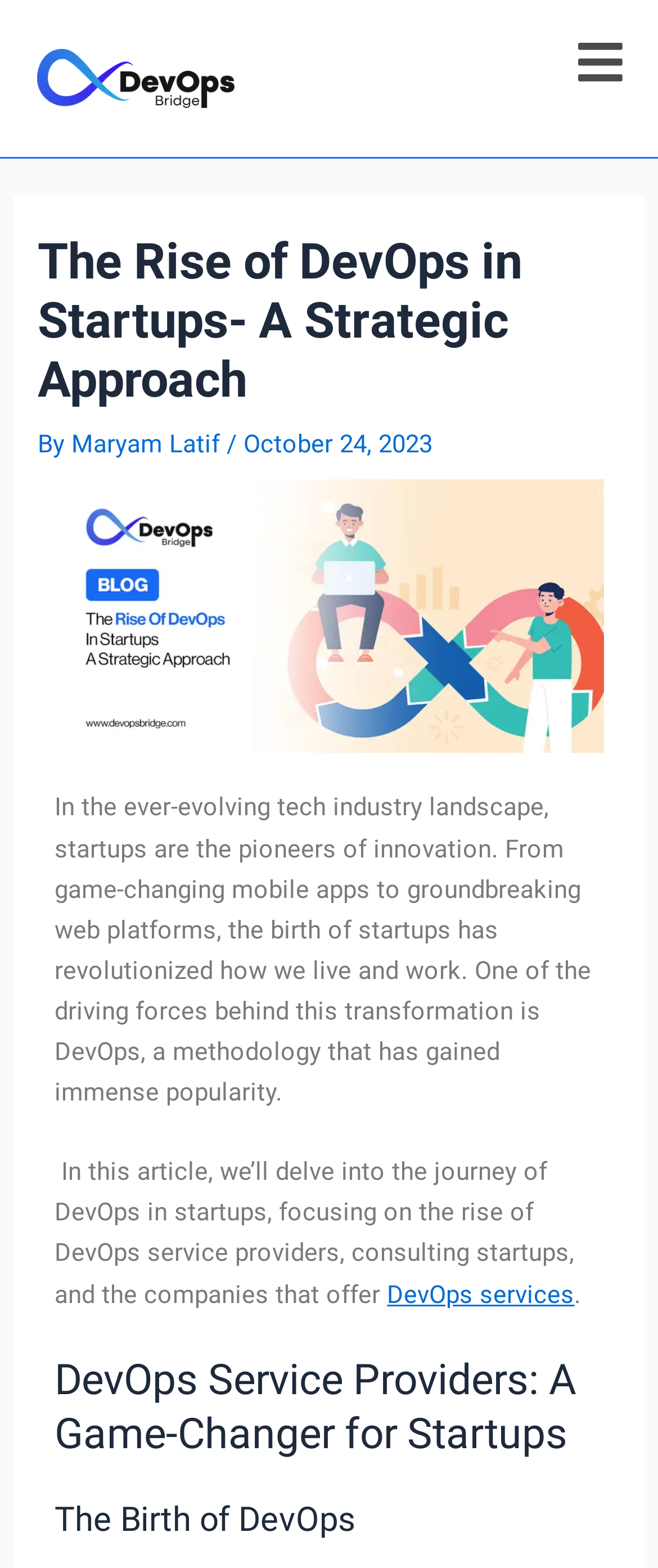Articulate a detailed summary of the webpage's content and design.

The webpage is about the rise of DevOps in startups, with a focus on its strategic approach. At the top left, there is a link to "DevOps Bridge" accompanied by an image with the same name. On the top right, a "Toggle Menu" button is located. 

Below the button, a header section spans across the page, containing the title "The Rise of DevOps in Startups- A Strategic Approach" in a large font, followed by the author's name "Maryam Latif" and the publication date "October 24, 2023". 

Further down, a large image related to "DevOps Service Providers" takes up most of the width. Below the image, there are two paragraphs of text. The first paragraph discusses the role of startups in driving innovation in the tech industry and how DevOps has contributed to this transformation. The second paragraph introduces the topic of the article, which is the rise of DevOps in startups, including the growth of DevOps service providers and consulting startups.

Below these paragraphs, there are two headings: "DevOps Service Providers: A Game-Changer for Startups" and "The Birth of DevOps", which likely introduce subsequent sections of the article. There is also a link to "DevOps services" within the second paragraph.